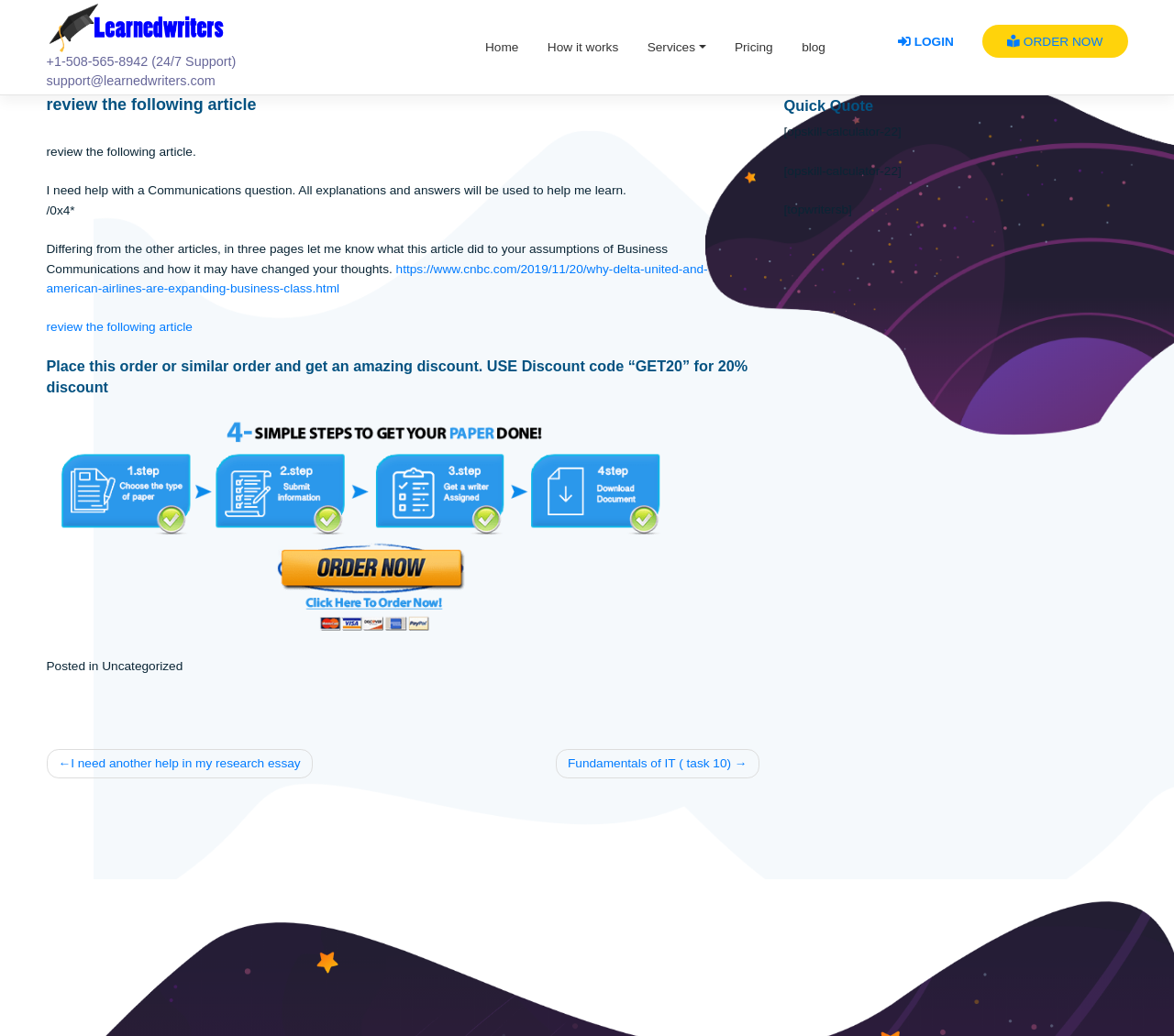What is the phone number for 24/7 support?
Please give a detailed answer to the question using the information shown in the image.

I found the phone number for 24/7 support by looking at the top section of the webpage, where it says '+1-508-565-8942 (24/7 Support)'.